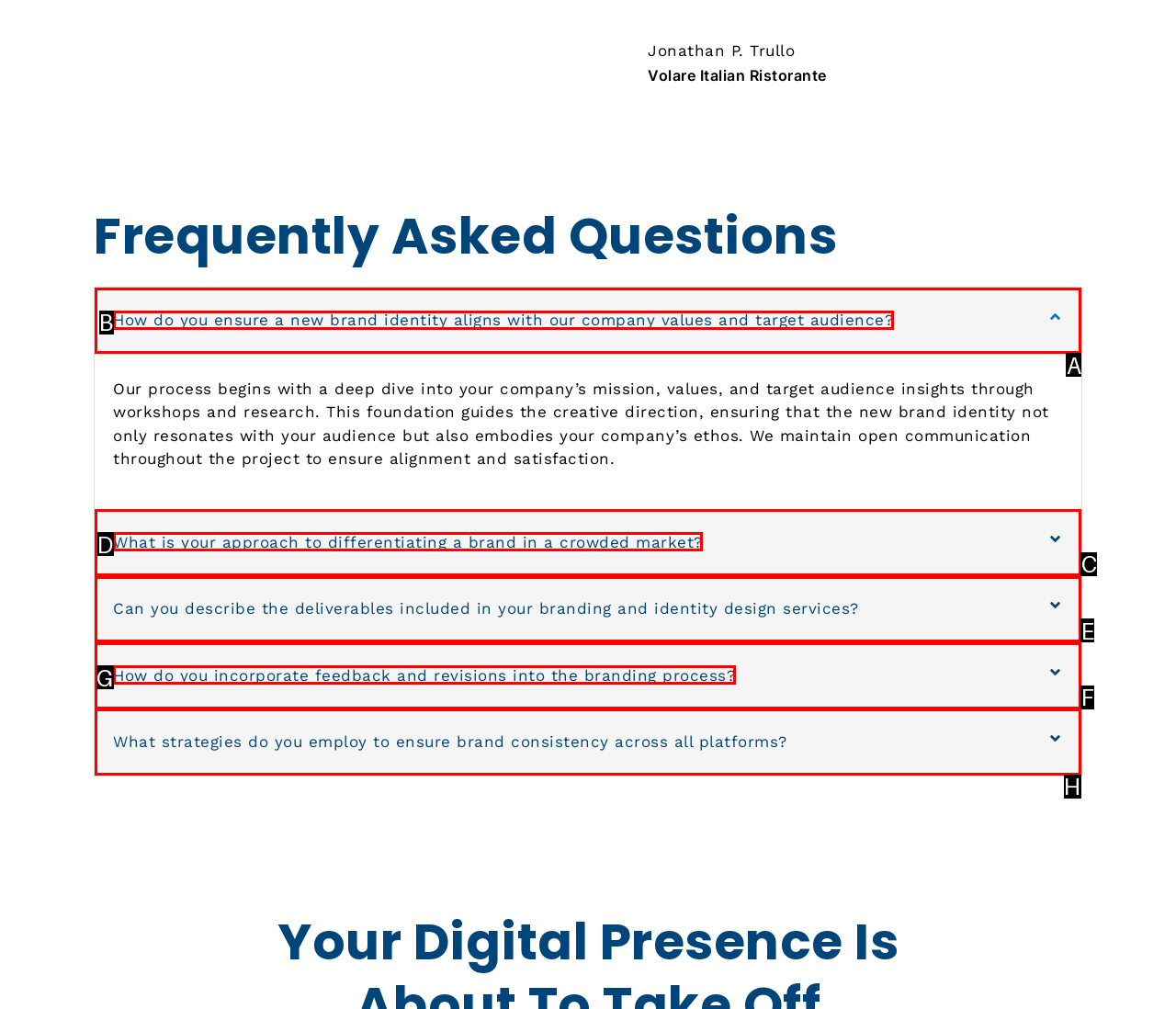Identify the appropriate choice to fulfill this task: View the description about brand consistency across all platforms
Respond with the letter corresponding to the correct option.

H